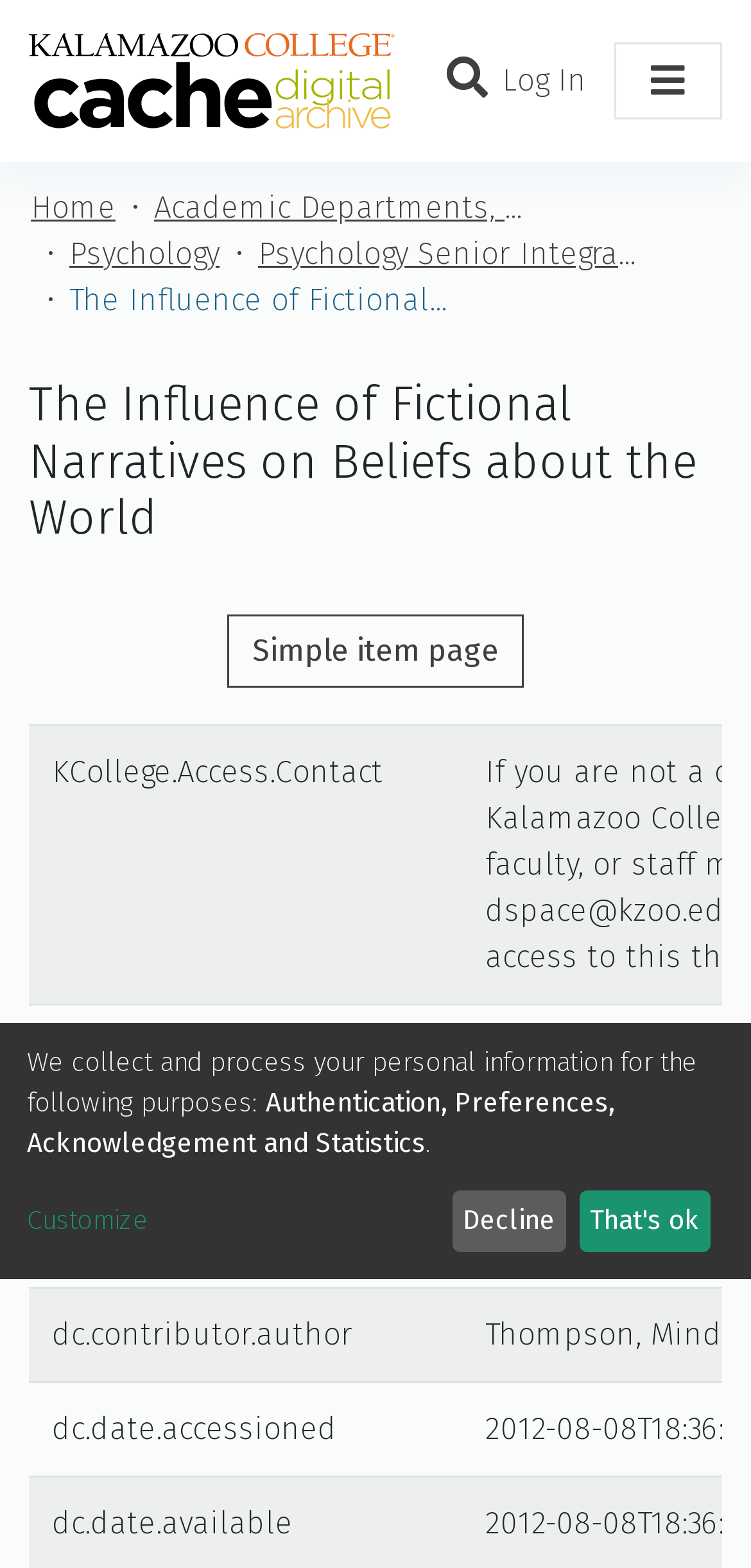Utilize the information from the image to answer the question in detail:
What is the purpose of the 'Toggle navigation' button?

The 'Toggle navigation' button is located in the user profile bar and has a 'collapsingNav' control, indicating that it is used to collapse or expand the navigation menu.